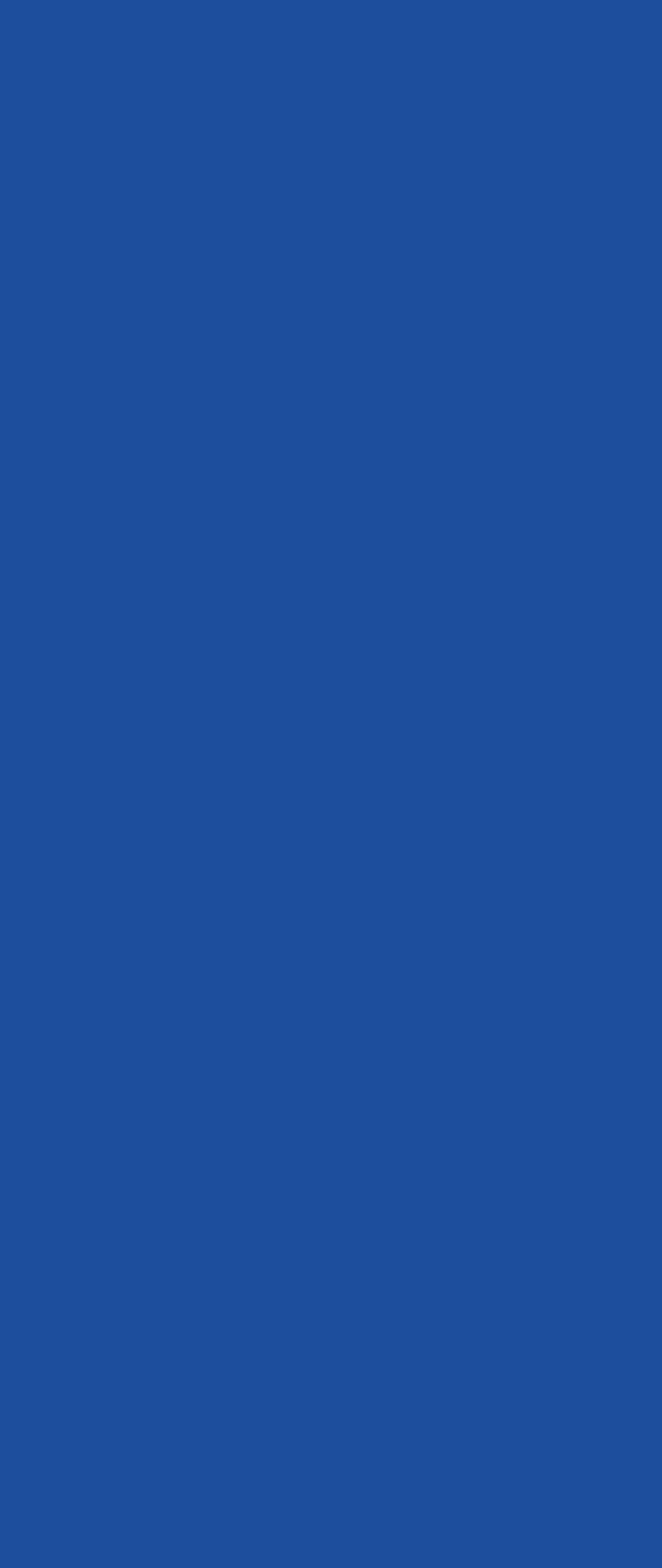Bounding box coordinates are specified in the format (top-left x, top-left y, bottom-right x, bottom-right y). All values are floating point numbers bounded between 0 and 1. Please provide the bounding box coordinate of the region this sentence describes: Annual Reports and 990 Forms

[0.0, 0.355, 0.846, 0.384]